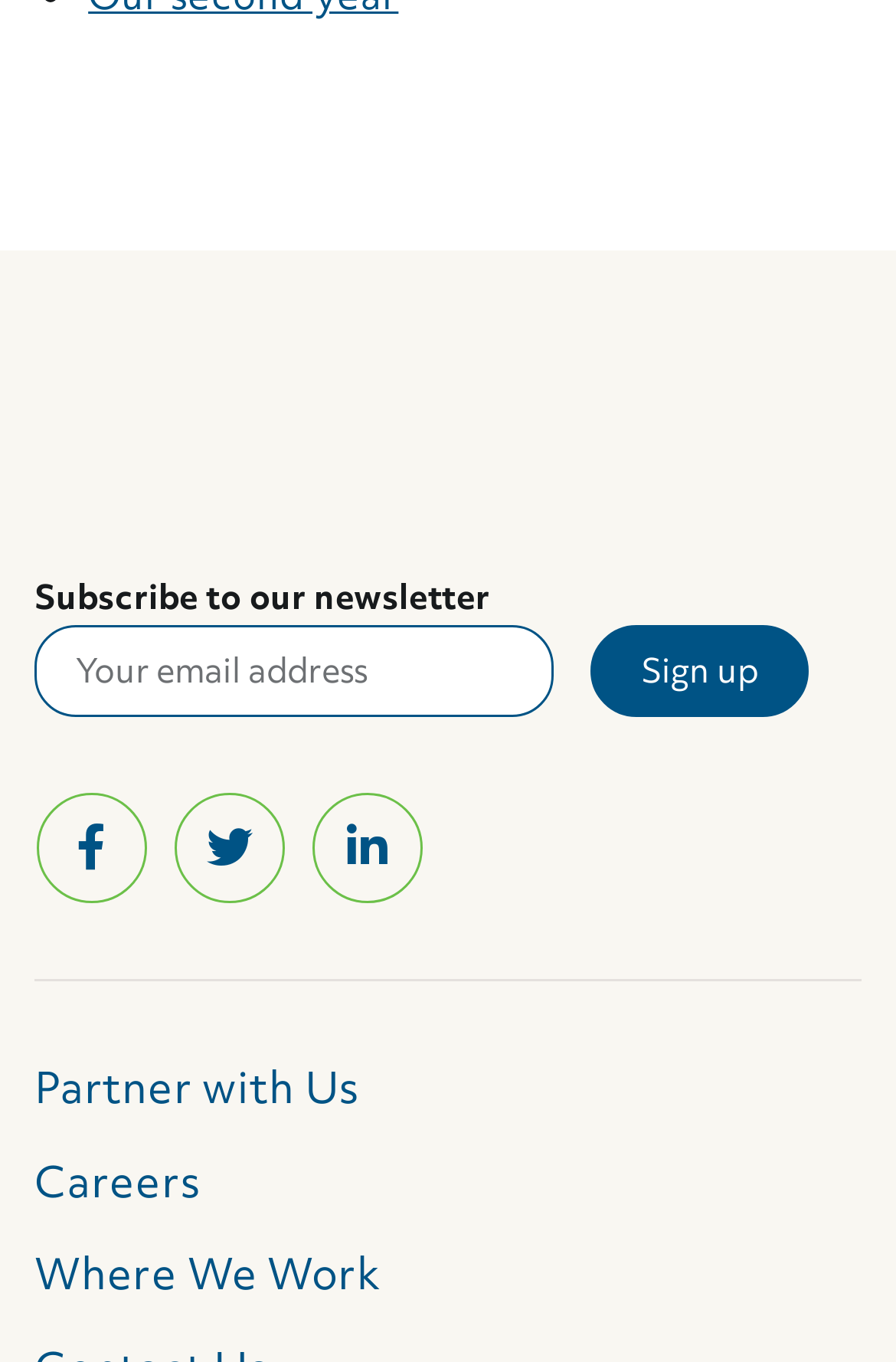Given the description "Careers", determine the bounding box of the corresponding UI element.

[0.038, 0.843, 0.962, 0.892]